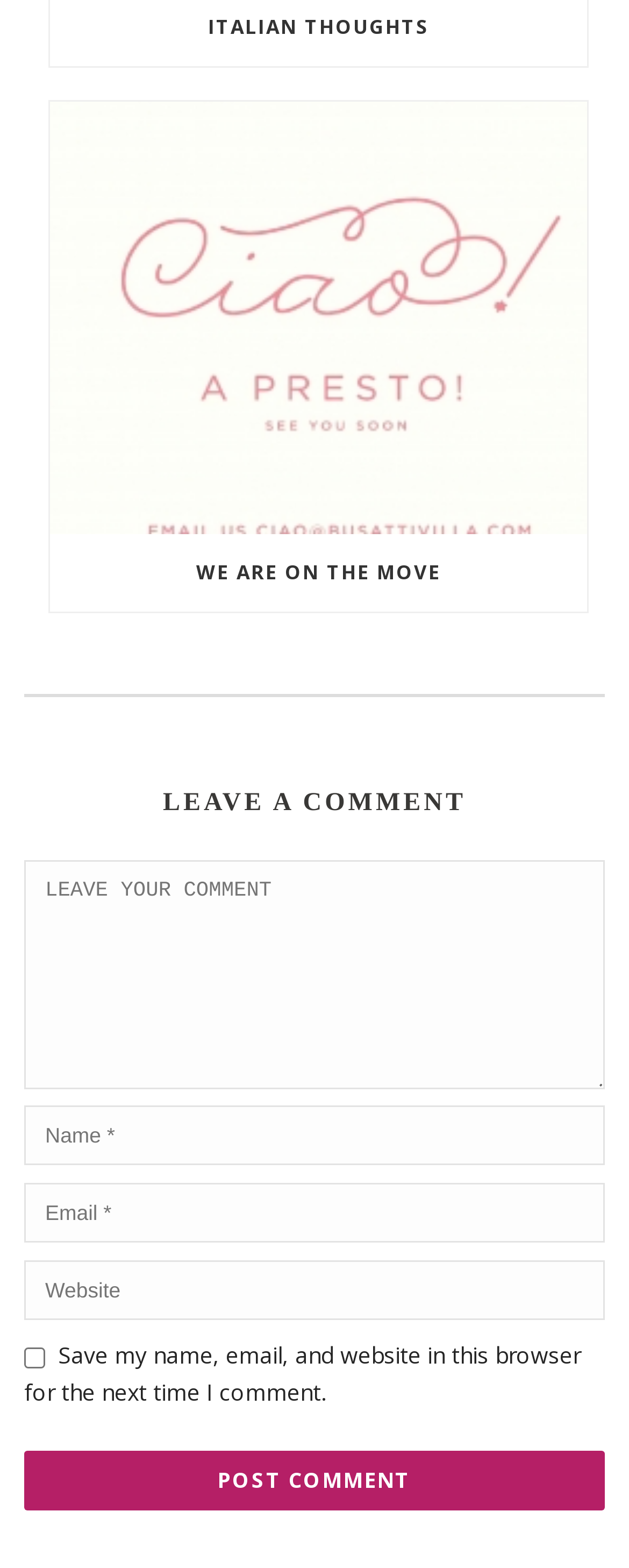Using the elements shown in the image, answer the question comprehensively: What is the button 'POST COMMENT' used for?

The button 'POST COMMENT' is located below the textboxes and checkbox, suggesting that it is used to submit the comment information entered in the textboxes. Once clicked, the comment will be posted on the webpage.